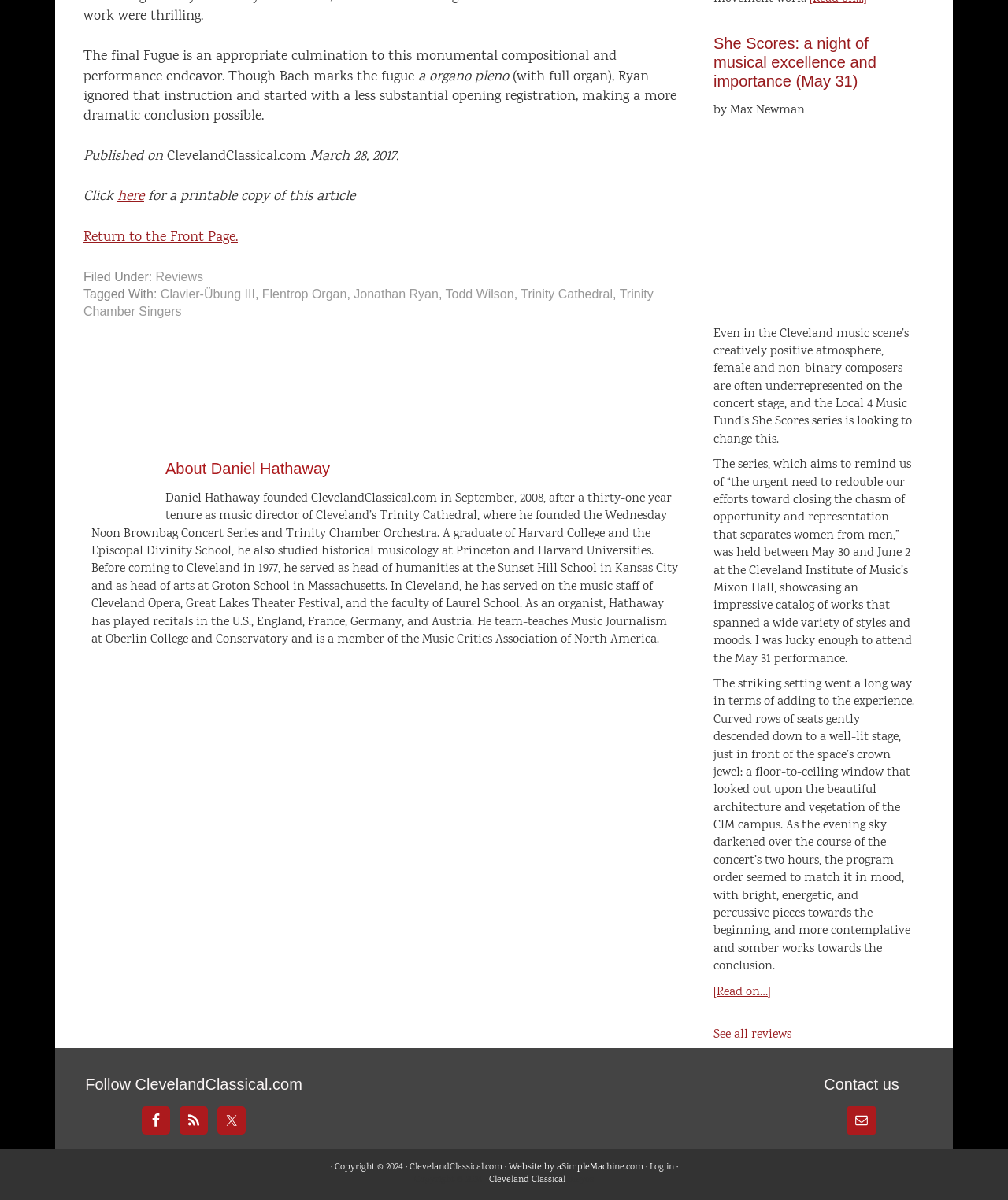Can you find the bounding box coordinates for the UI element given this description: "See all reviews"? Provide the coordinates as four float numbers between 0 and 1: [left, top, right, bottom].

[0.708, 0.855, 0.785, 0.87]